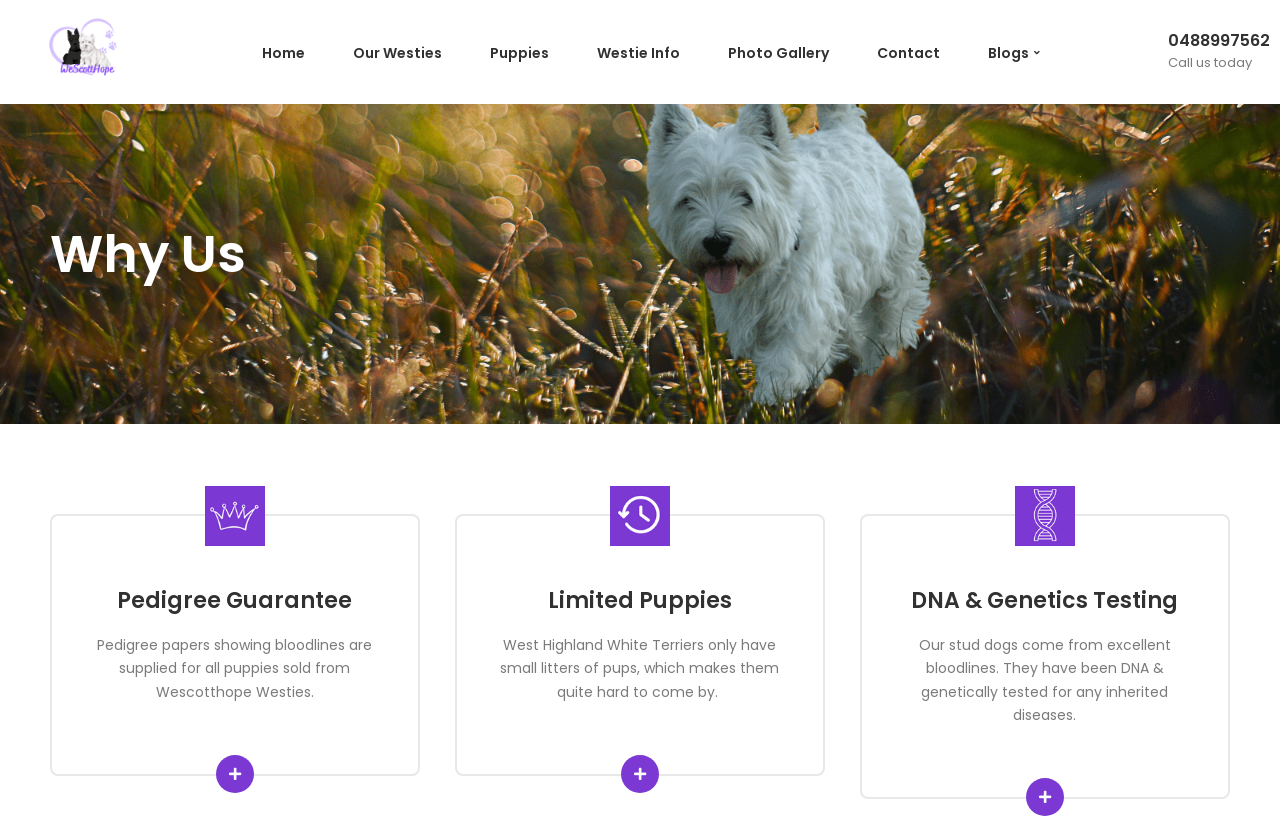Specify the bounding box coordinates of the region I need to click to perform the following instruction: "Click on the 'Contact' link". The coordinates must be four float numbers in the range of 0 to 1, i.e., [left, top, right, bottom].

[0.678, 0.002, 0.741, 0.121]